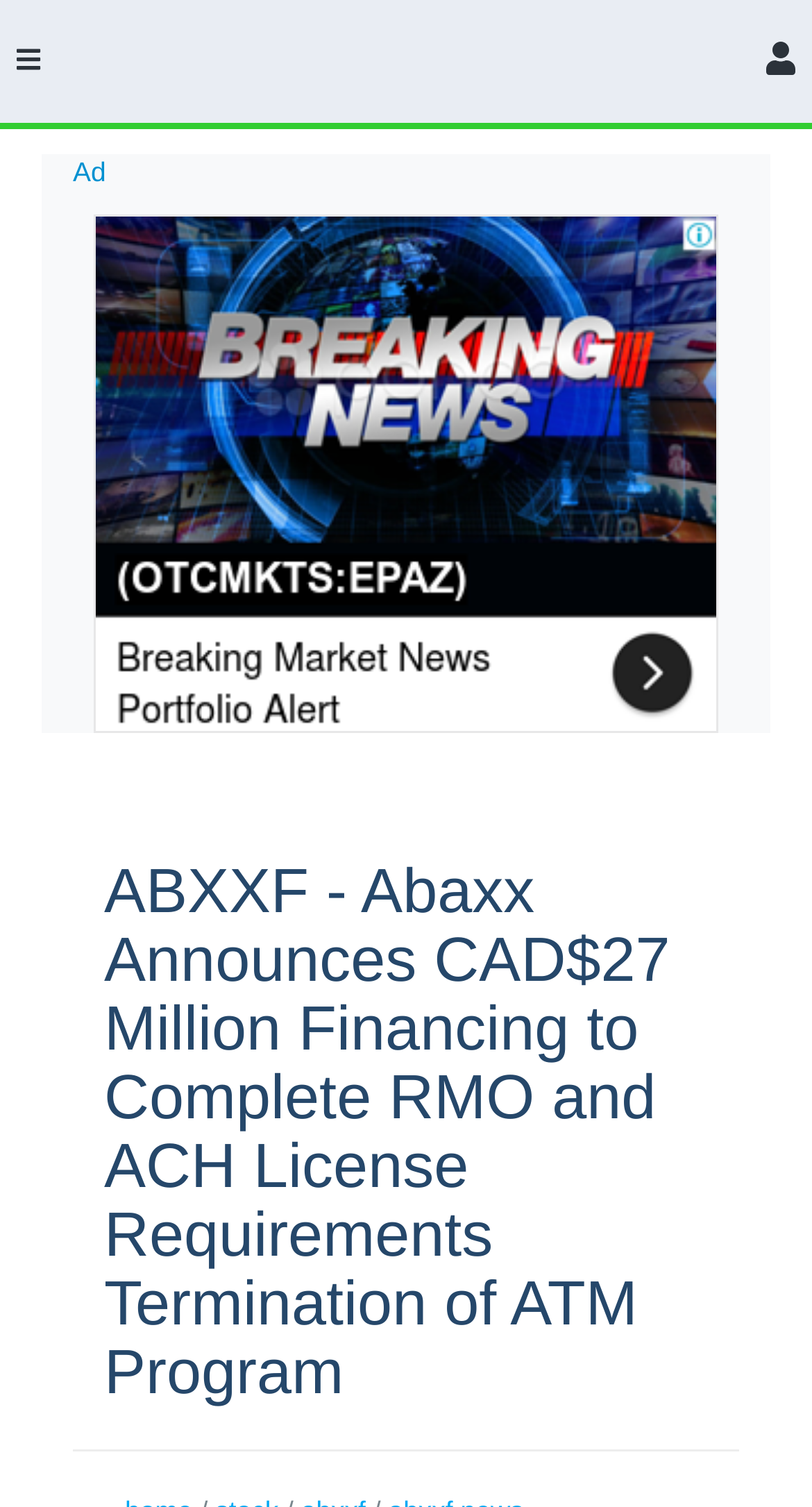Please provide a brief answer to the question using only one word or phrase: 
What is the orientation of the separator?

Horizontal